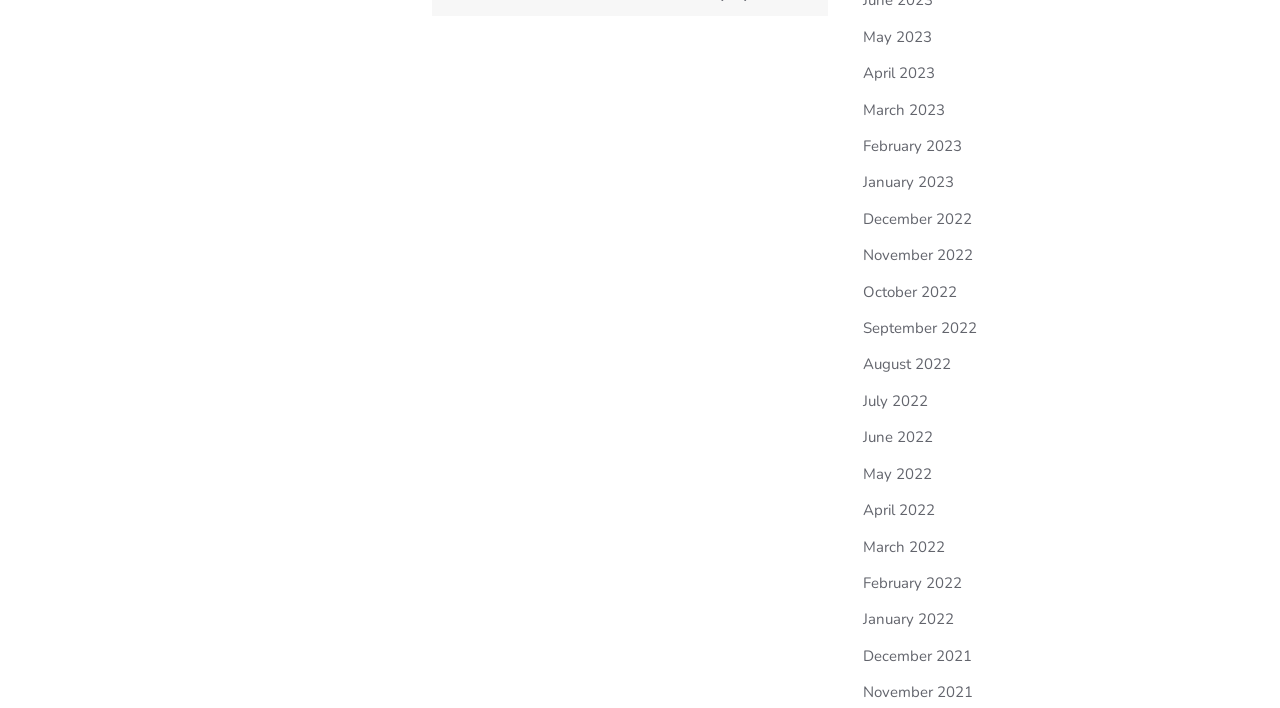What are the months listed on the webpage?
From the screenshot, supply a one-word or short-phrase answer.

Months from 2021 to 2023